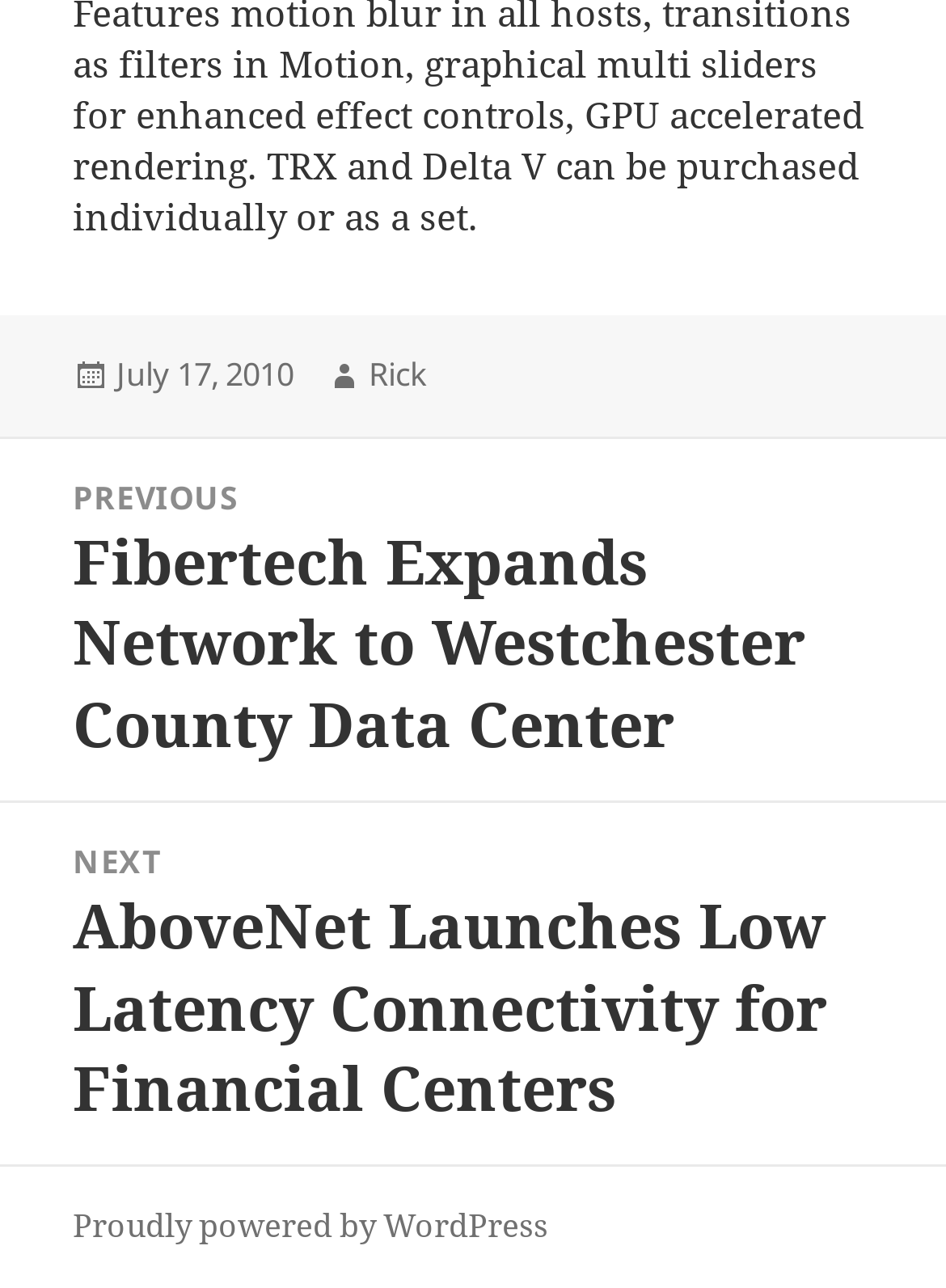Please determine the bounding box coordinates for the UI element described here. Use the format (top-left x, top-left y, bottom-right x, bottom-right y) with values bounded between 0 and 1: Proudly powered by WordPress

[0.077, 0.935, 0.579, 0.971]